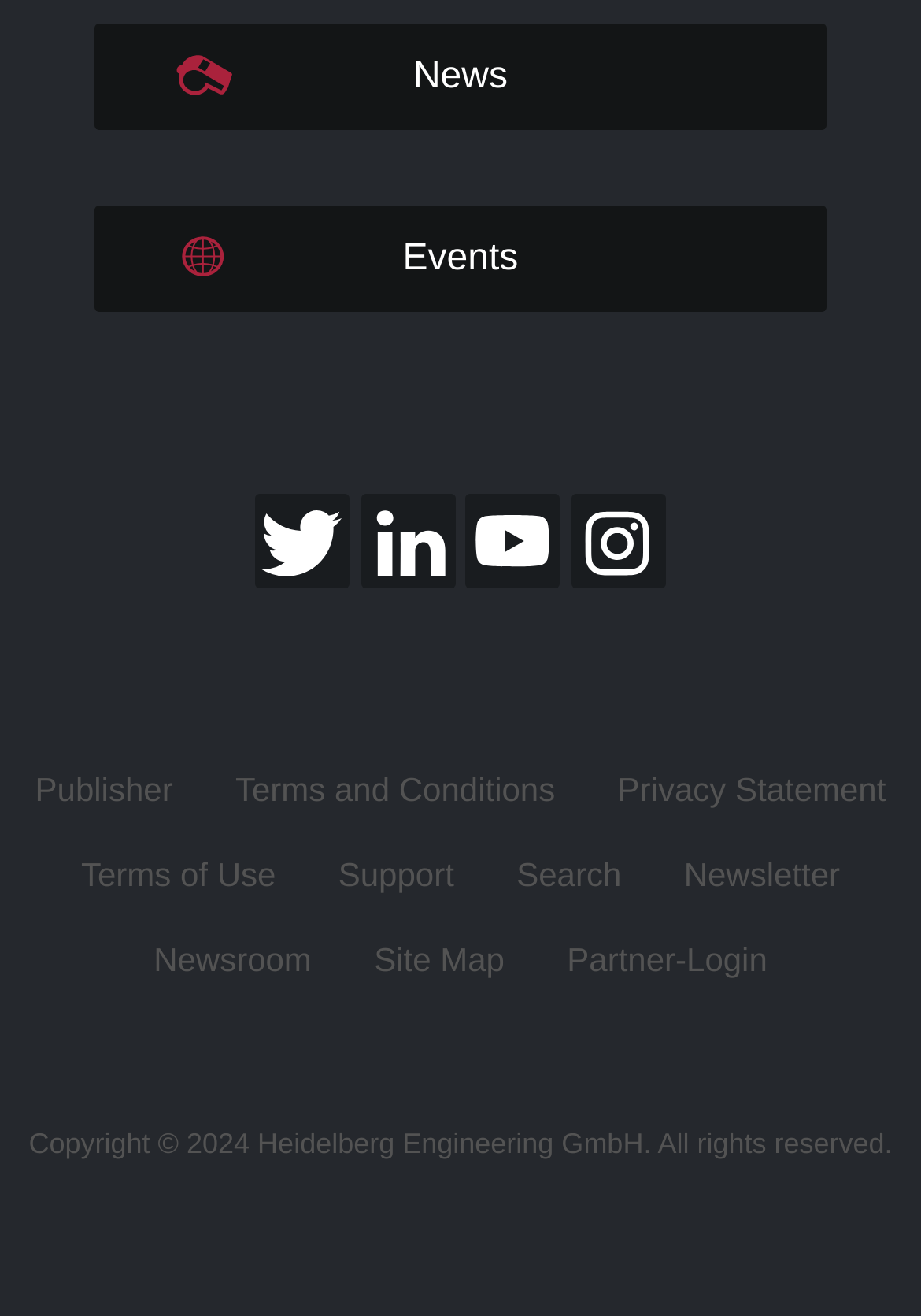Select the bounding box coordinates of the element I need to click to carry out the following instruction: "Click on News".

[0.103, 0.017, 0.897, 0.098]